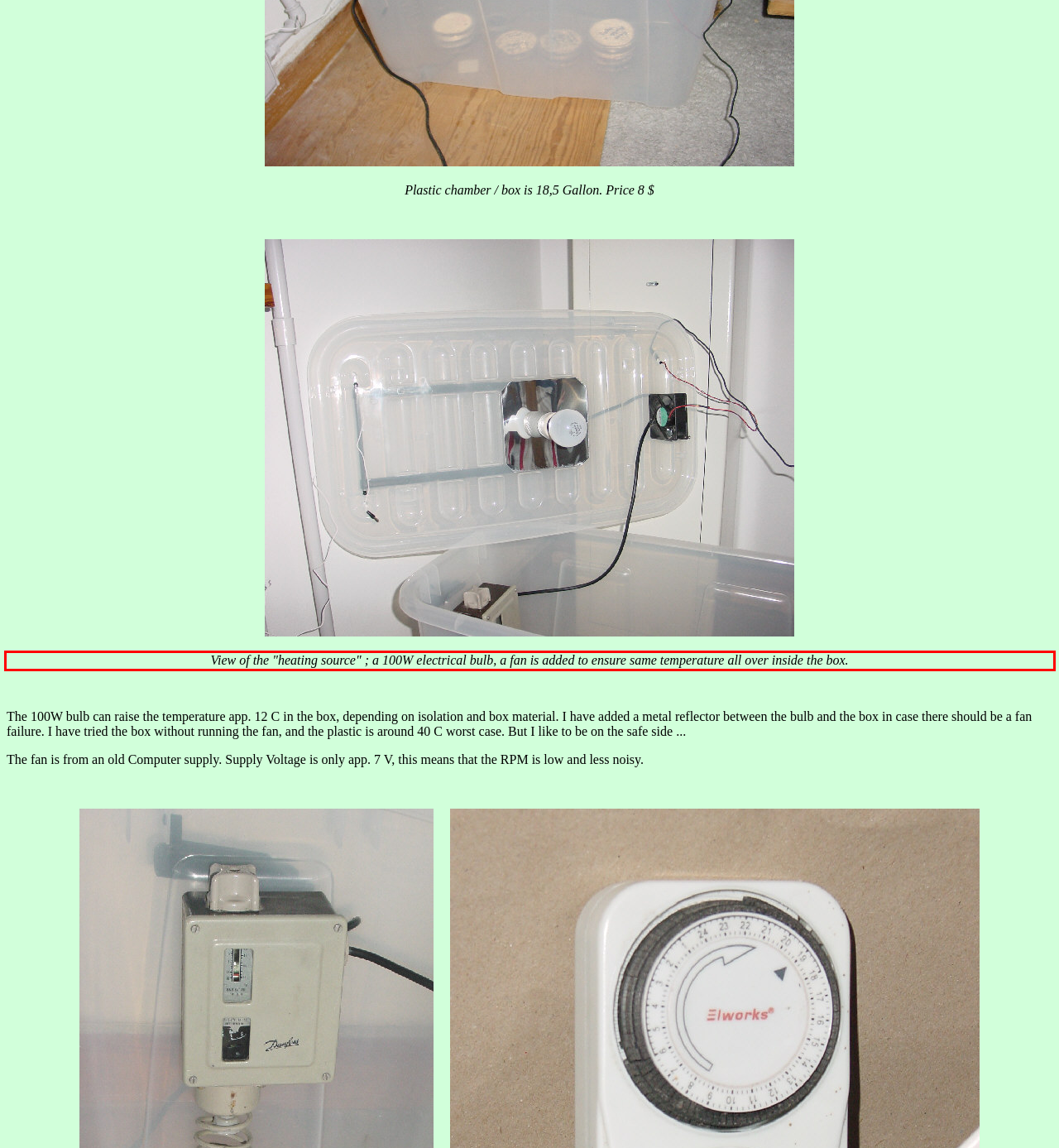Review the screenshot of the webpage and recognize the text inside the red rectangle bounding box. Provide the extracted text content.

View of the "heating source" ; a 100W electrical bulb, a fan is added to ensure same temperature all over inside the box.